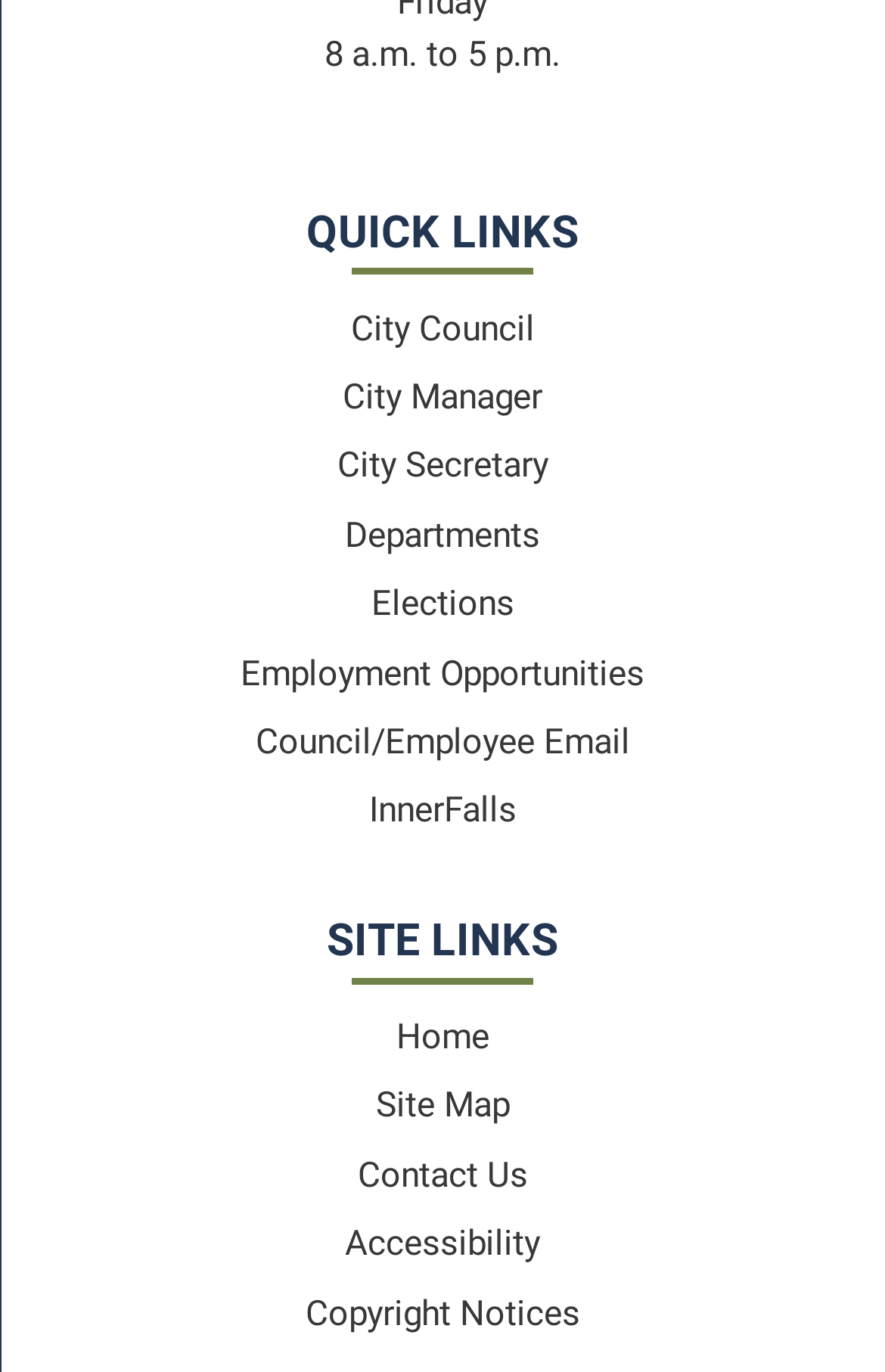Utilize the details in the image to thoroughly answer the following question: What is the last link in the 'SITE LINKS' section?

In the 'SITE LINKS' section, the last link is 'Copyright Notices', which is located at the bottom of the section.